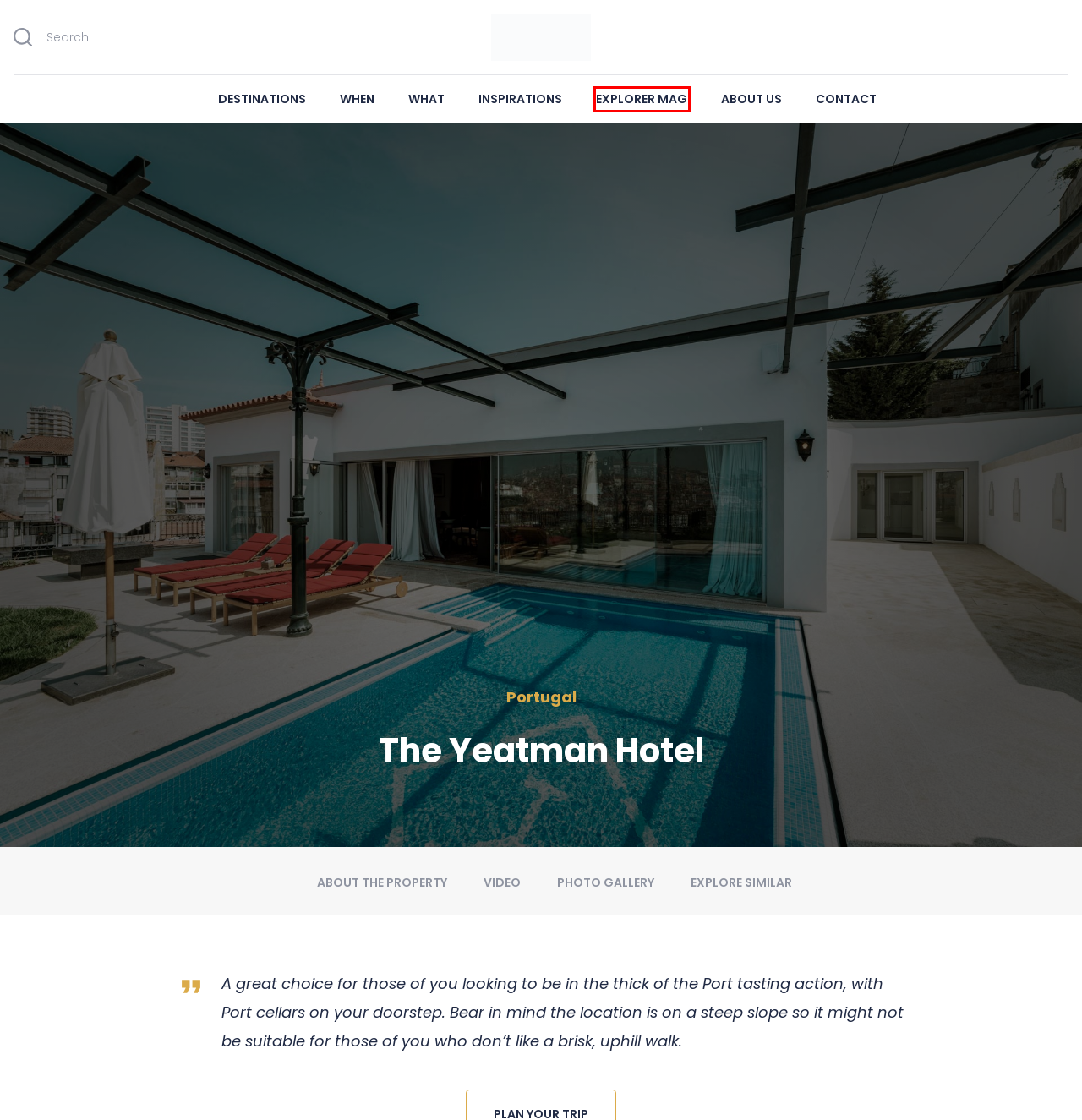You have a screenshot of a webpage with a red bounding box around a UI element. Determine which webpage description best matches the new webpage that results from clicking the element in the bounding box. Here are the candidates:
A. Explorer Mag - EliteVoyage
B. EliteVoyage - Home
C. Portugal - EliteVoyage
D. Contact - EliteVoyage
E. Dominika Huttnerova - EliteVoyage
F. EliteVoyage - About
G. EliteVoyage - Inspirations
H. Herdade da Malhadinha Nova Country House & Spa | EliteVoyage

A